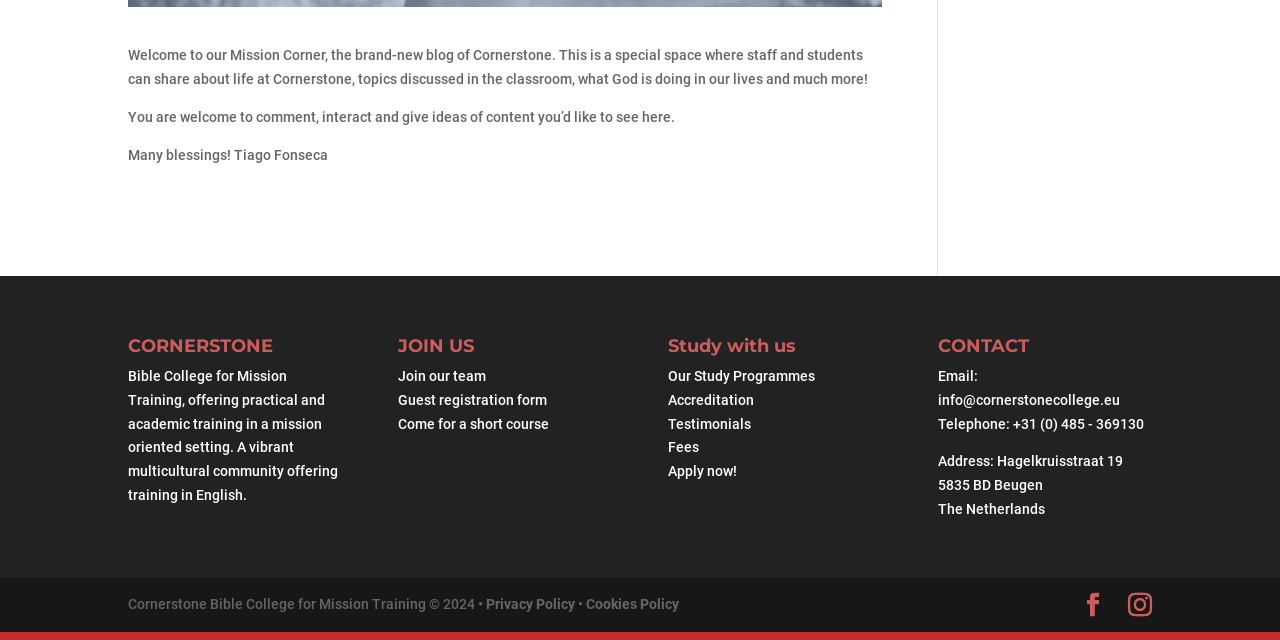From the element description Facebook, predict the bounding box coordinates of the UI element. The coordinates must be specified in the format (top-left x, top-left y, bottom-right x, bottom-right y) and should be within the 0 to 1 range.

[0.845, 0.927, 0.863, 0.969]